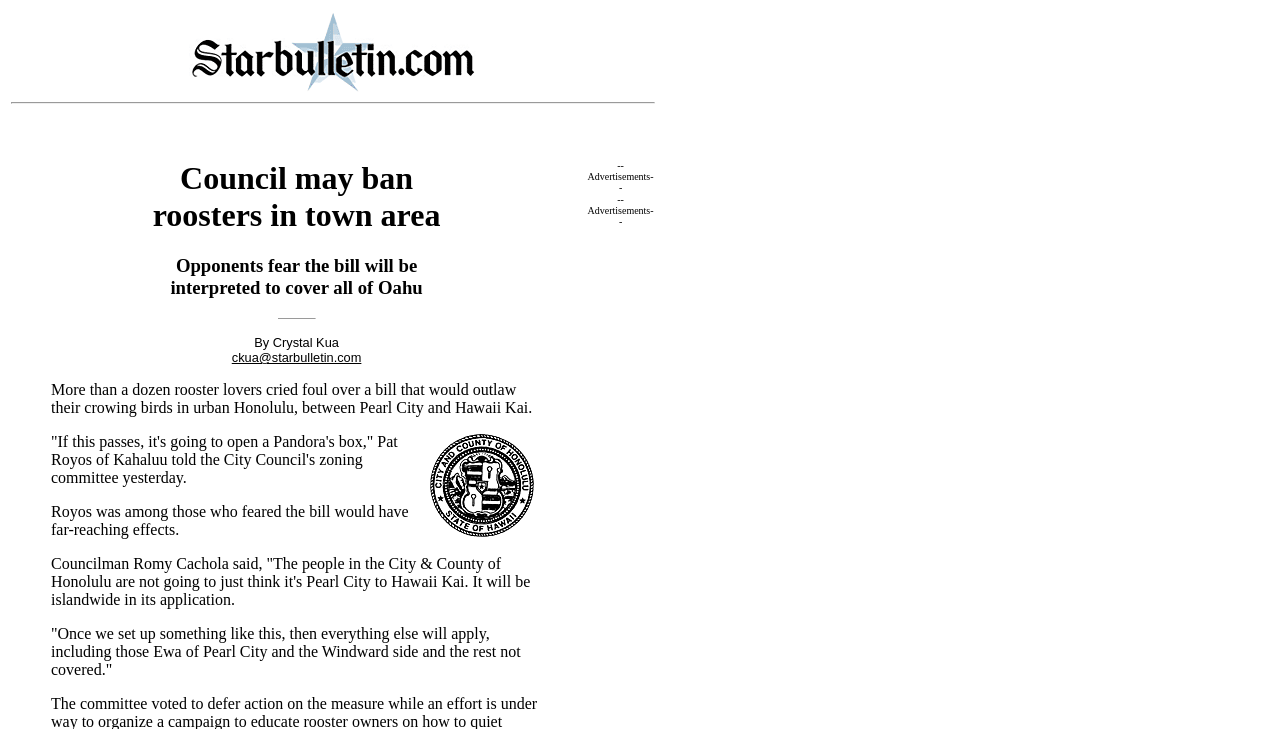What is the website's name?
Your answer should be a single word or phrase derived from the screenshot.

Starbulletin.com